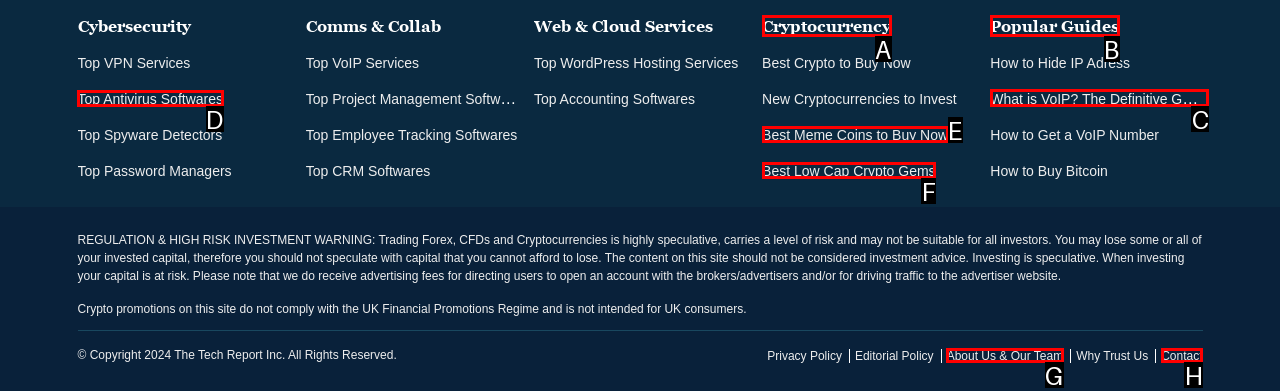Given the description: Cryptocurrency, determine the corresponding lettered UI element.
Answer with the letter of the selected option.

A